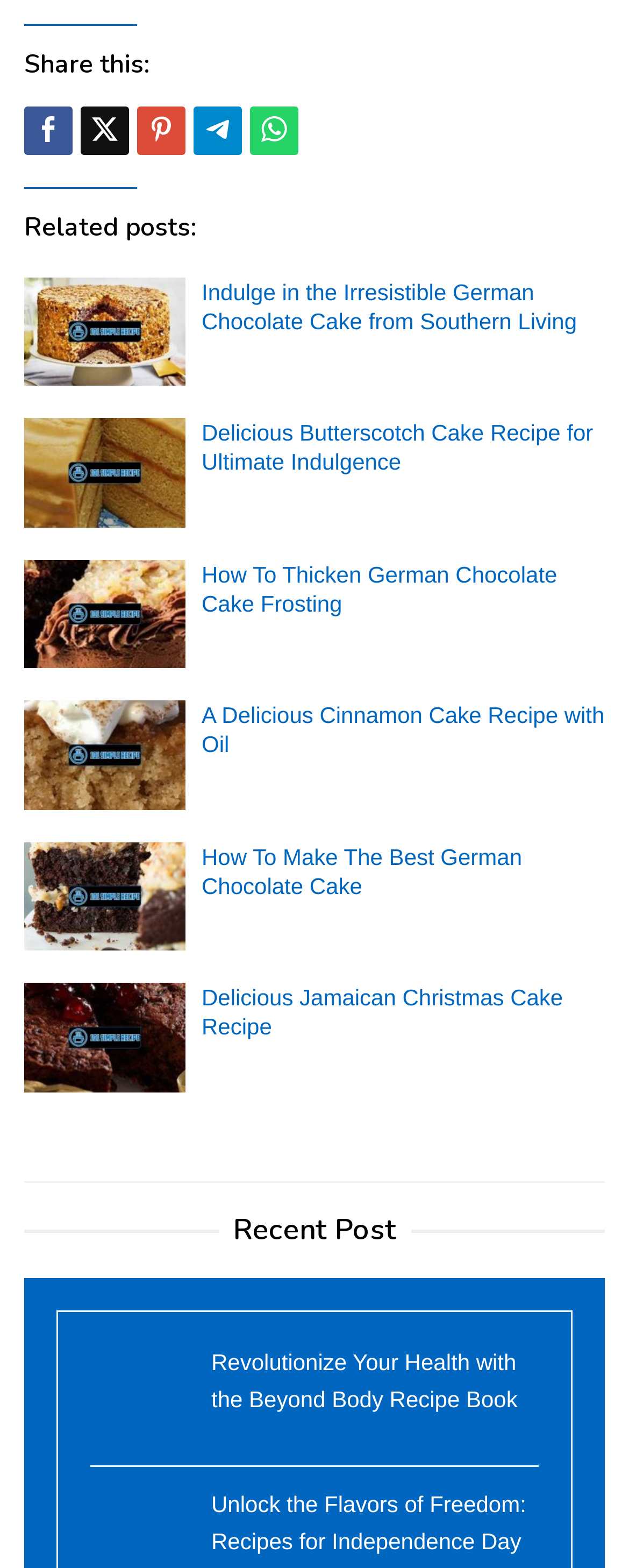How many social media sharing options are available? Refer to the image and provide a one-word or short phrase answer.

4